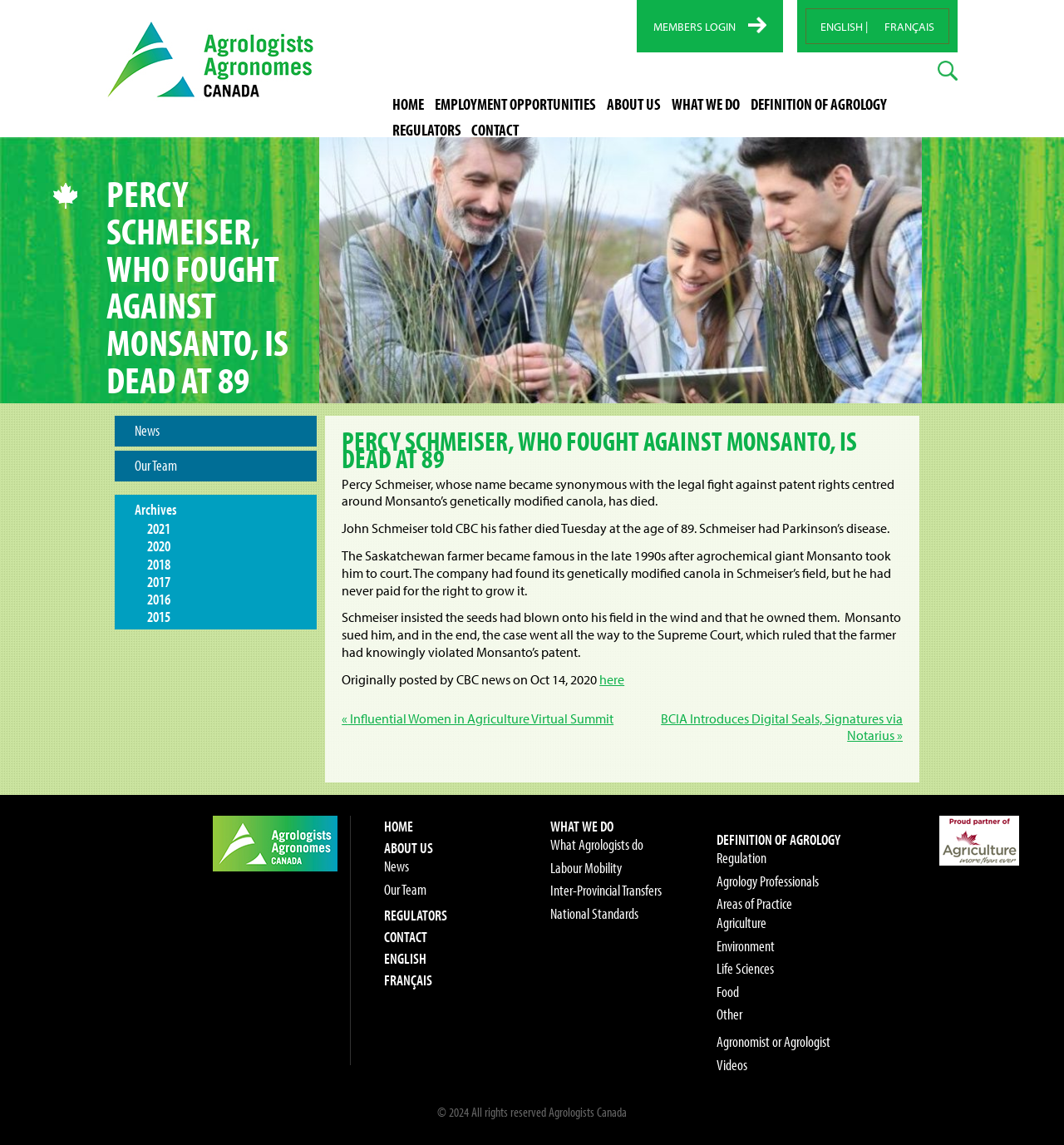Please identify the bounding box coordinates of the element I need to click to follow this instruction: "Click the 'HOME' link".

[0.368, 0.08, 0.398, 0.102]